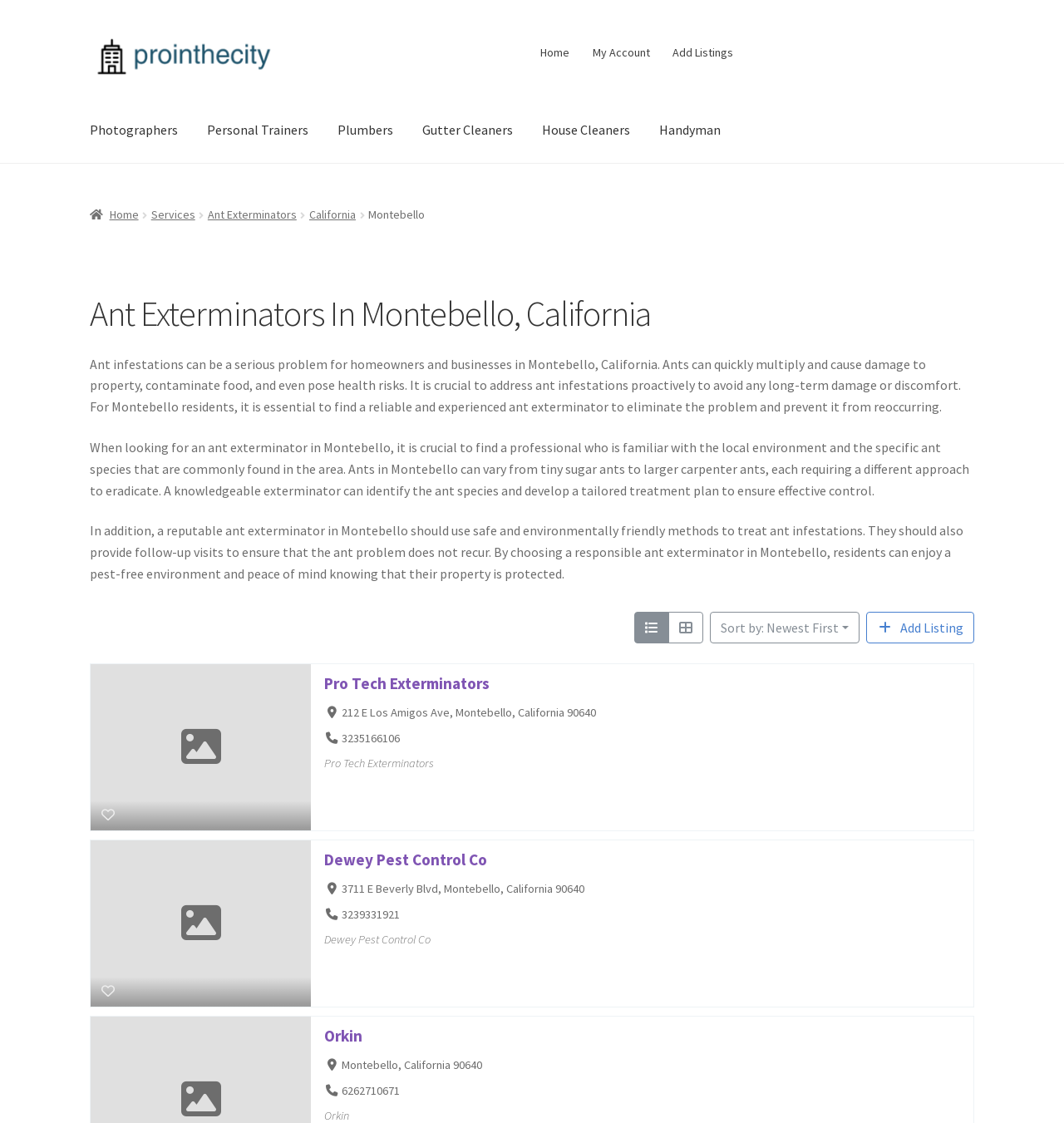Answer the question briefly using a single word or phrase: 
What is the address of Pro Tech Exterminators?

212 E Los Amigos Ave, Montebello, California 90640